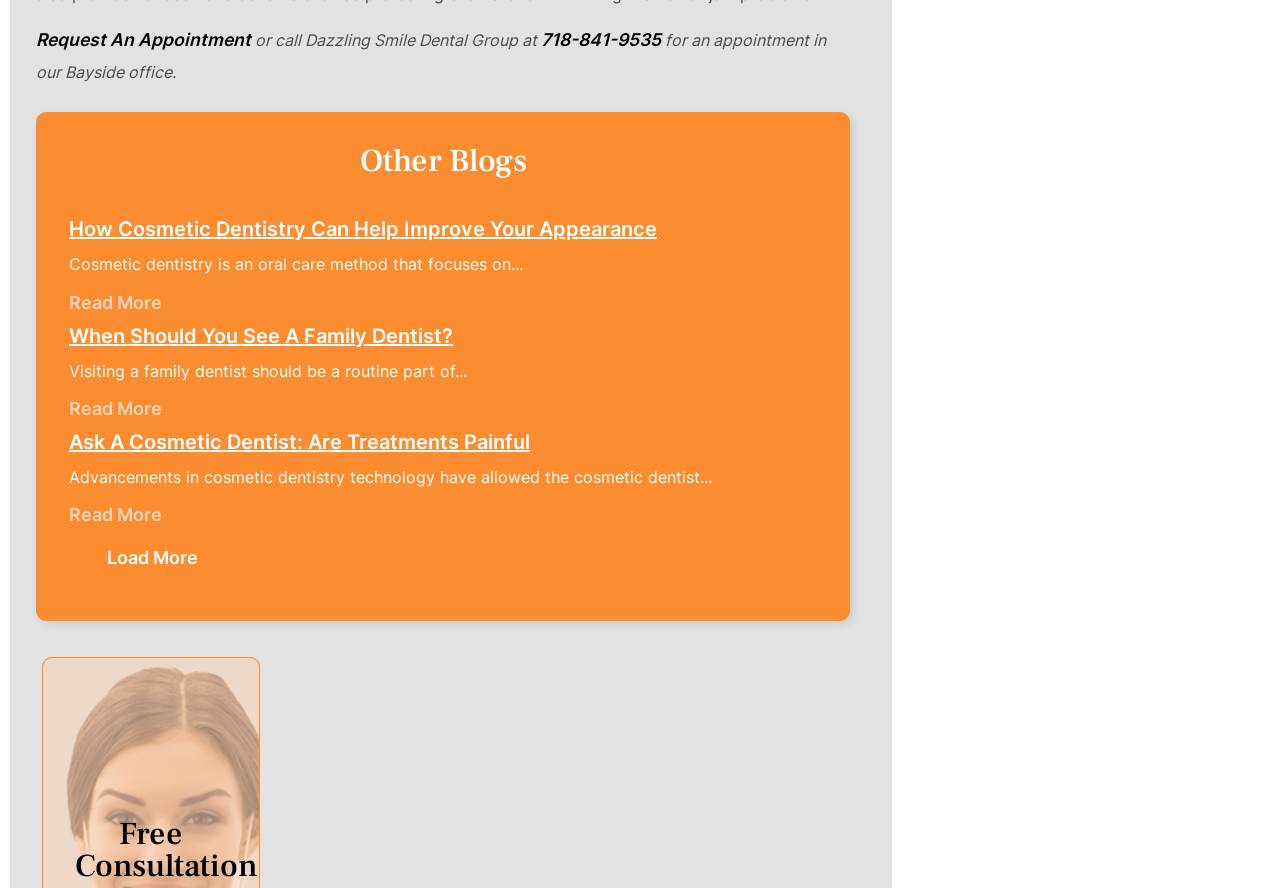Using the element description: "Read More", determine the bounding box coordinates. The coordinates should be in the format [left, top, right, bottom], with values between 0 and 1.

[0.054, 0.57, 0.127, 0.59]